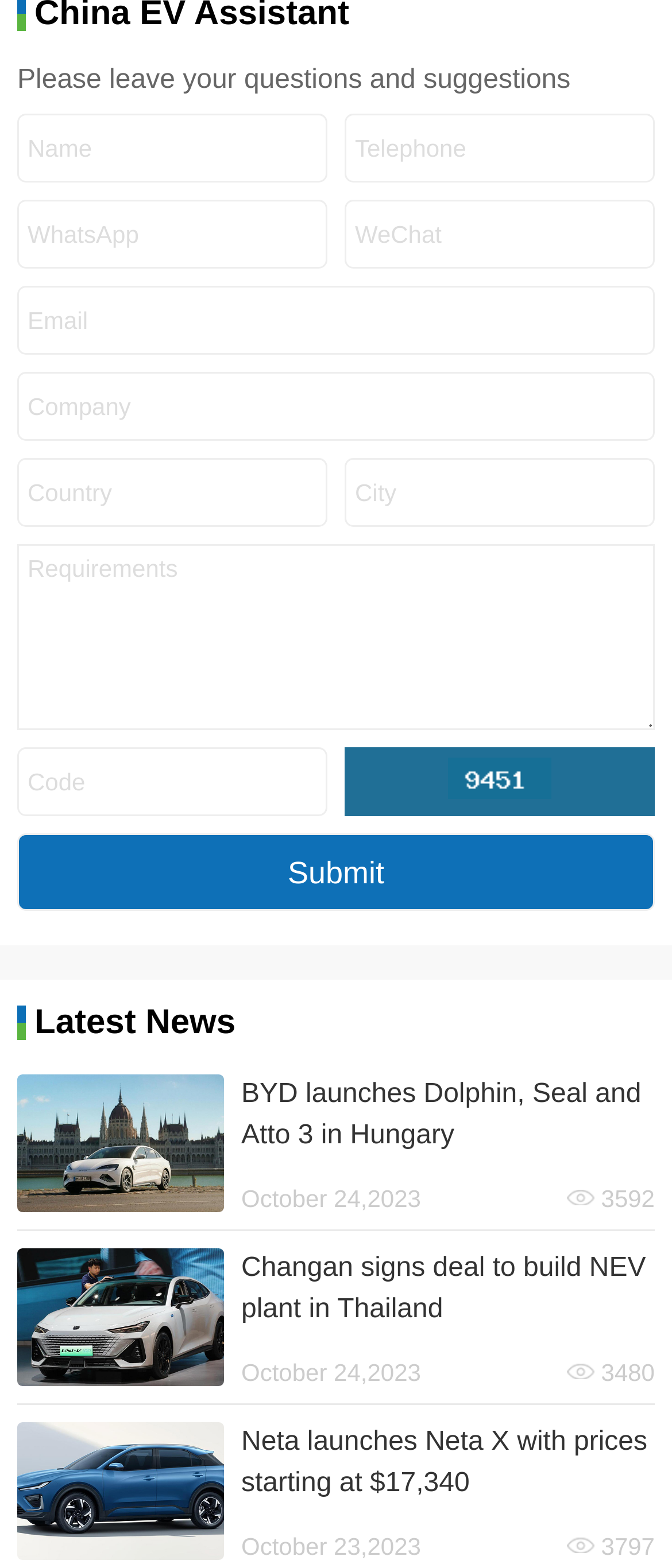Please specify the bounding box coordinates of the region to click in order to perform the following instruction: "Click the Submit button".

[0.026, 0.531, 0.974, 0.58]